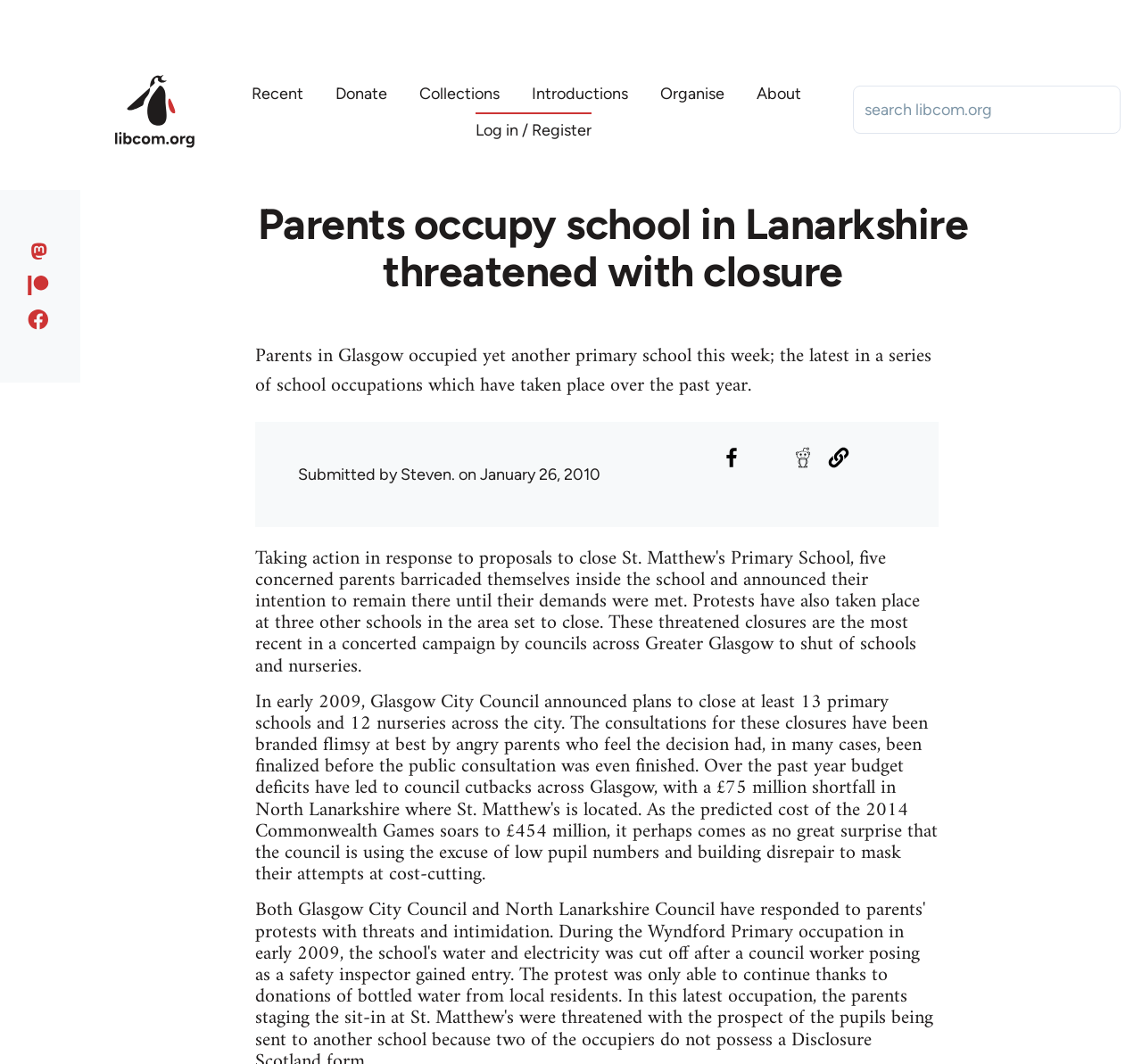With reference to the image, please provide a detailed answer to the following question: What is the name of the person who submitted the article?

I found the answer by looking at the StaticText element 'Submitted by' which is followed by the name 'Steven.' indicating that Steven is the person who submitted the article.